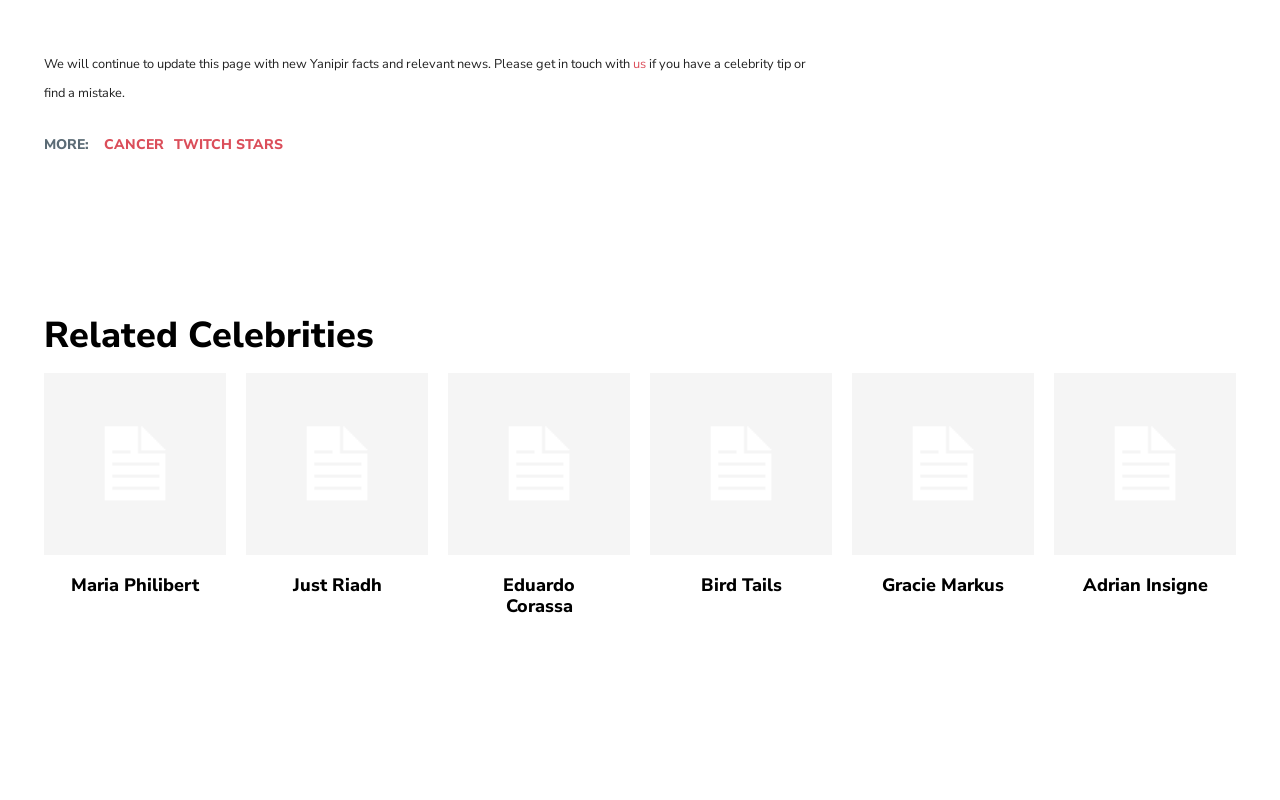Locate and provide the bounding box coordinates for the HTML element that matches this description: "title="Just Riadh"".

[0.192, 0.466, 0.334, 0.694]